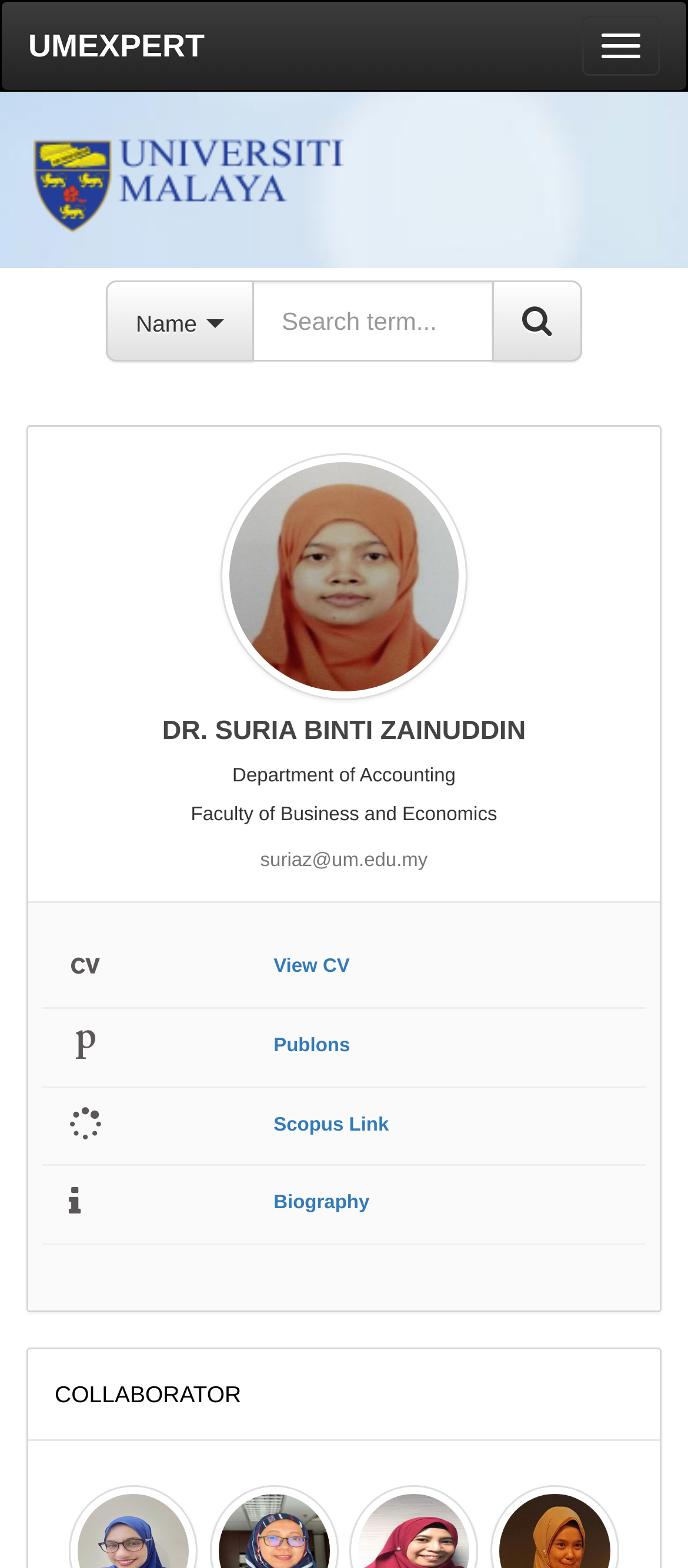Using the element description provided, determine the bounding box coordinates in the format (top-left x, top-left y, bottom-right x, bottom-right y). Ensure that all values are floating point numbers between 0 and 1. Element description: parent_node: Name name="search_front" placeholder="Search term..."

[0.366, 0.179, 0.718, 0.231]